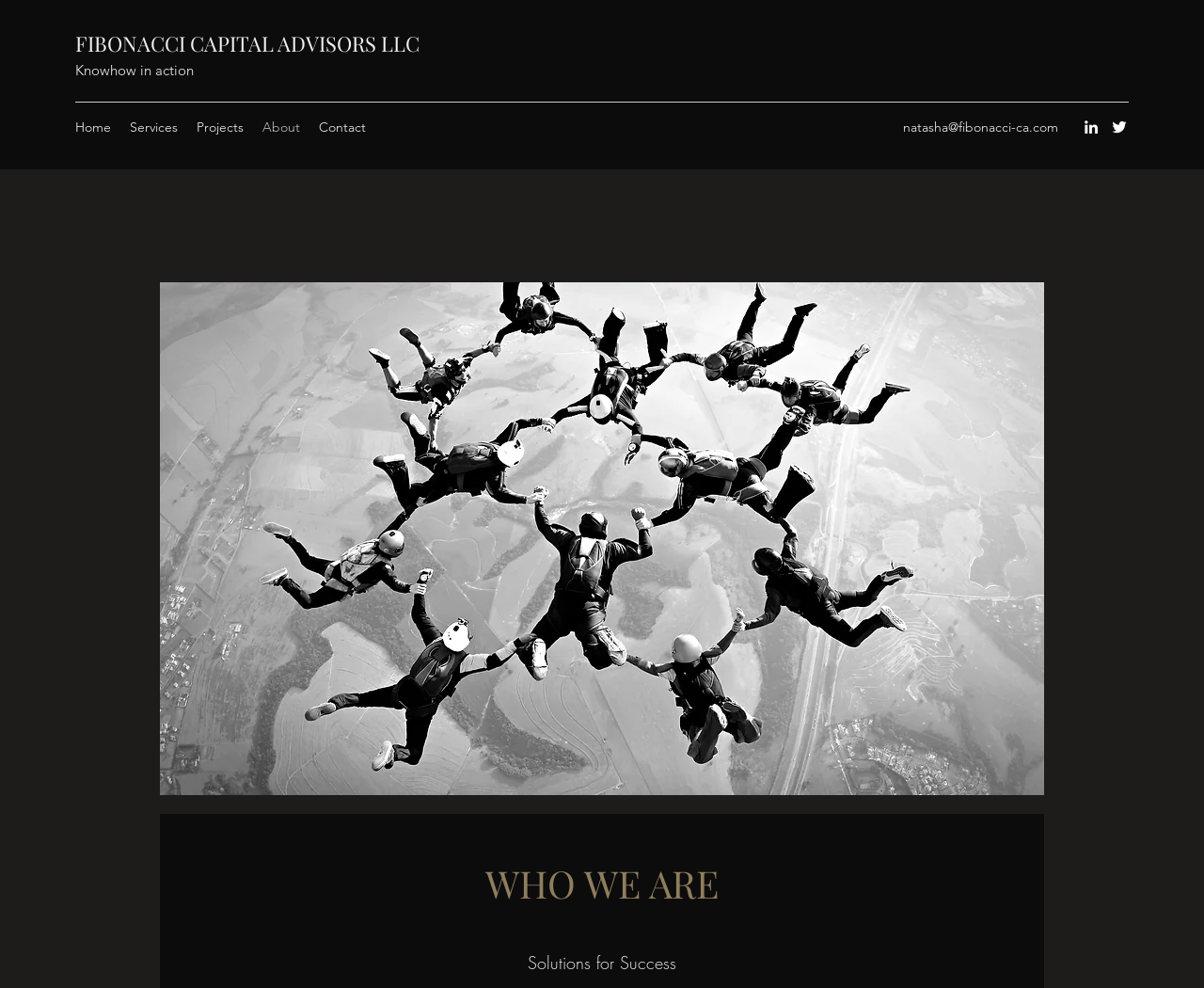Indicate the bounding box coordinates of the clickable region to achieve the following instruction: "Contact via email."

[0.75, 0.12, 0.879, 0.137]